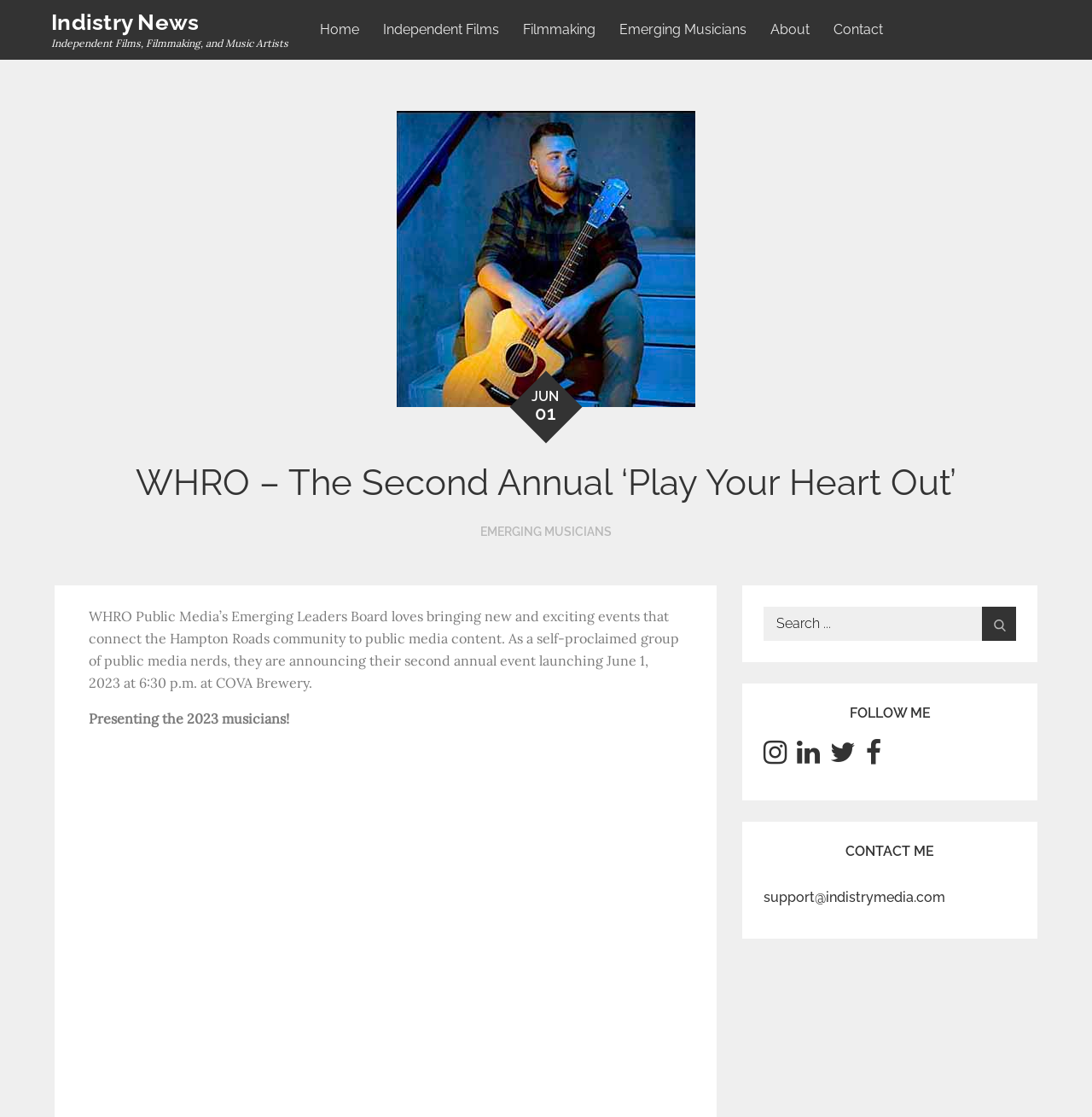Please specify the bounding box coordinates of the region to click in order to perform the following instruction: "Contact via email".

[0.7, 0.796, 0.866, 0.811]